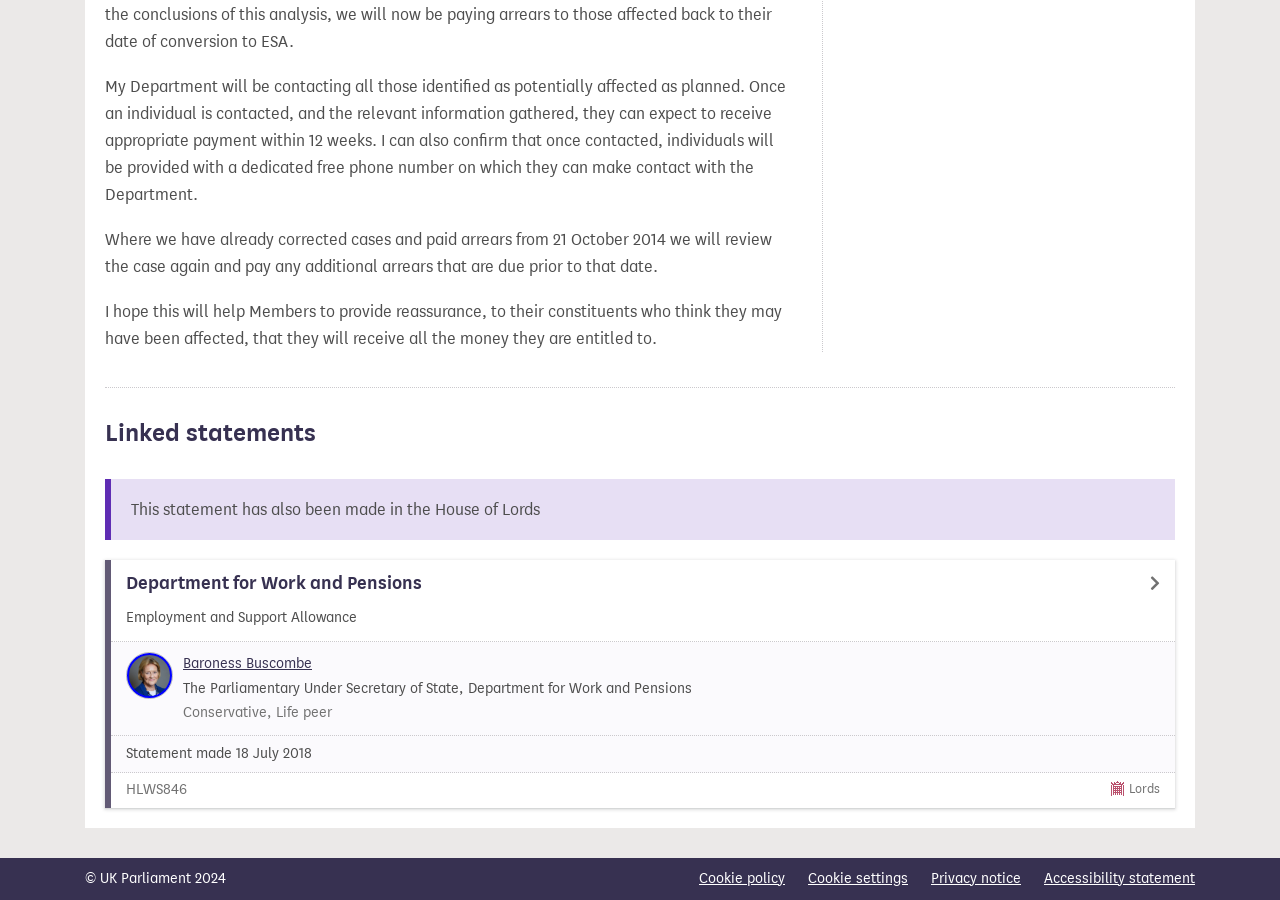Examine the image carefully and respond to the question with a detailed answer: 
What is the date of the statement?

I found the answer by looking at the StaticText element with the text 'Statement made 18 July 2018' which is located at [0.098, 0.828, 0.244, 0.847]. This text is likely to be the date of the statement since it is mentioned in the context of a statement.